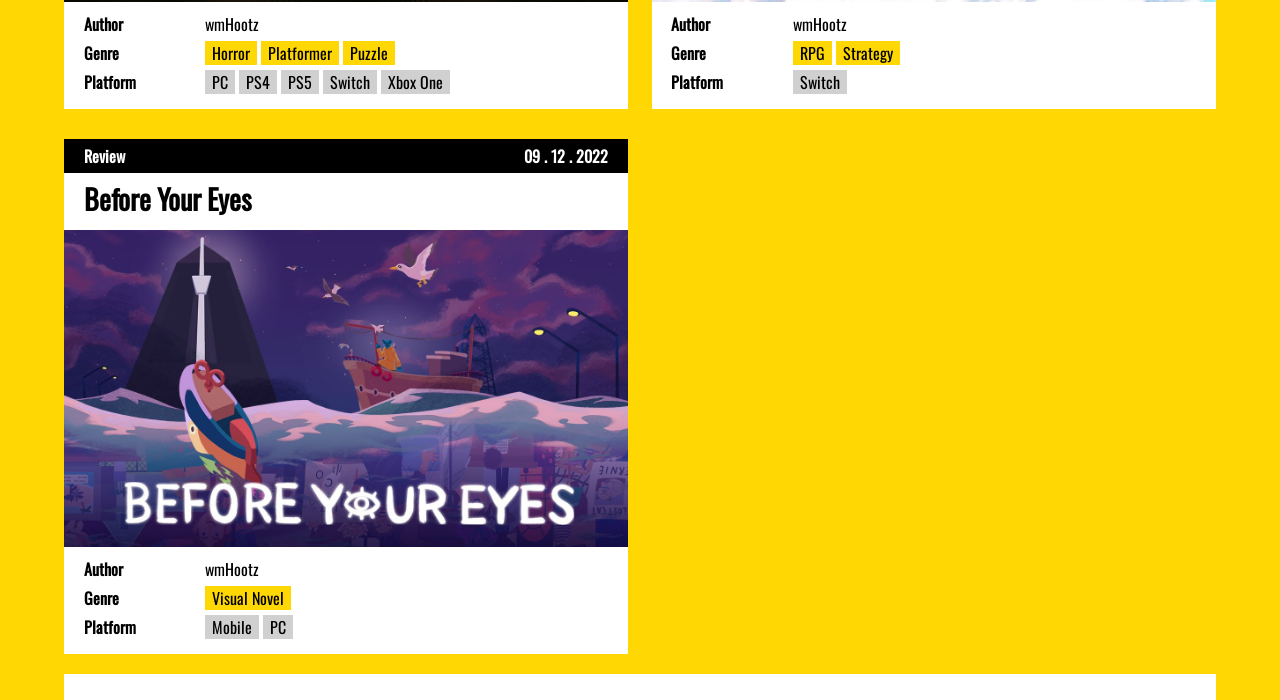Please find and report the bounding box coordinates of the element to click in order to perform the following action: "Click on the 'wmHootz' link". The coordinates should be expressed as four float numbers between 0 and 1, in the format [left, top, right, bottom].

[0.16, 0.016, 0.202, 0.051]